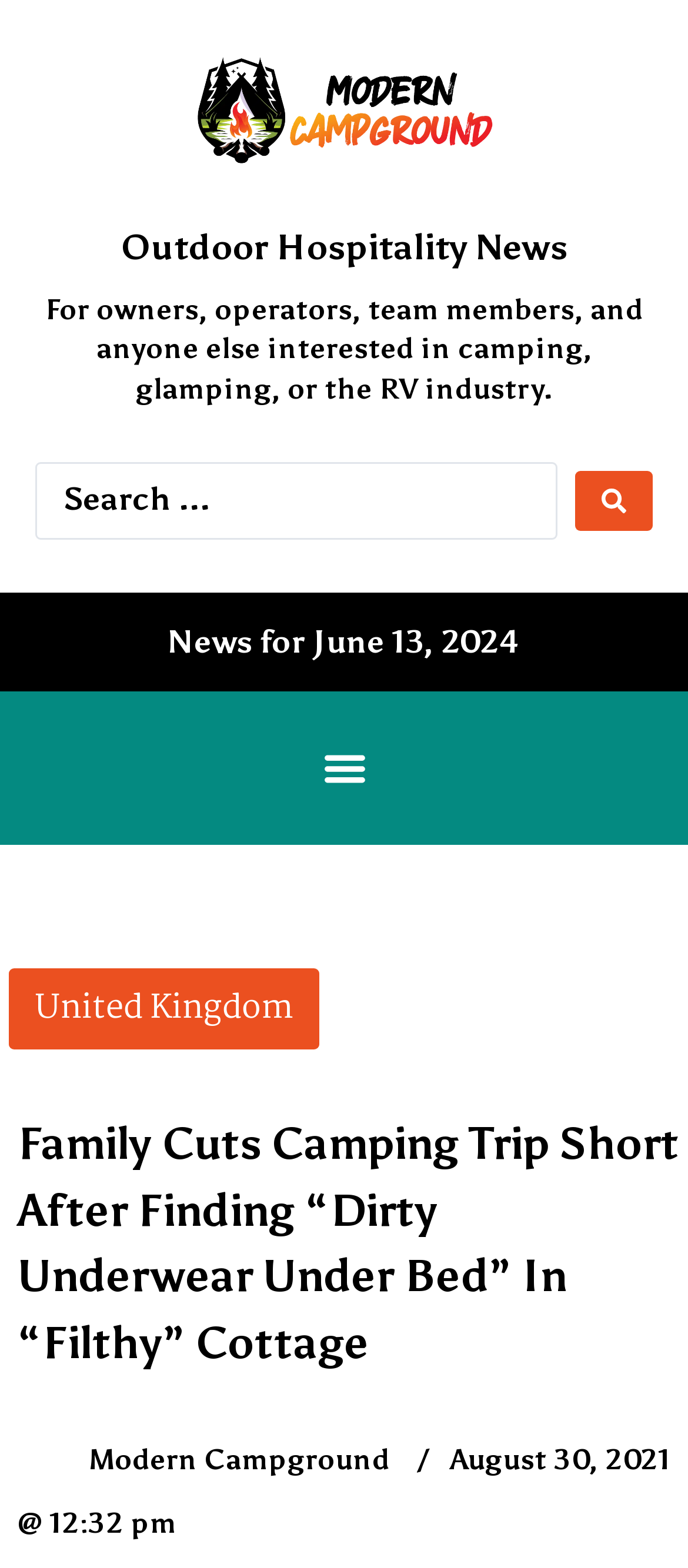What is the purpose of the website?
Utilize the information in the image to give a detailed answer to the question.

I determined this by looking at the heading elements, which suggest that the website is focused on news related to outdoor hospitality, camping, glamping, and the RV industry.